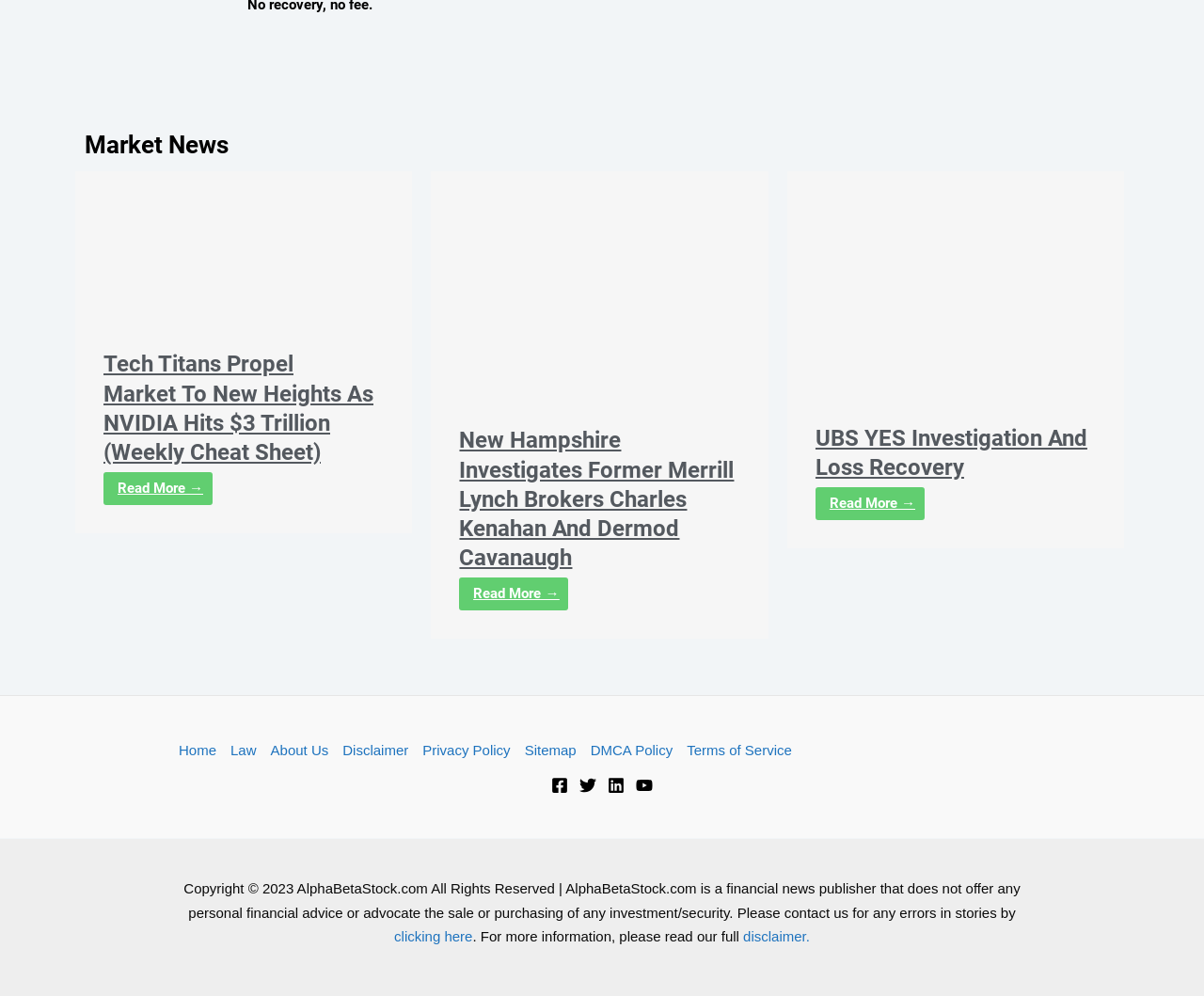Provide a brief response in the form of a single word or phrase:
How many news articles are listed on this webpage?

3